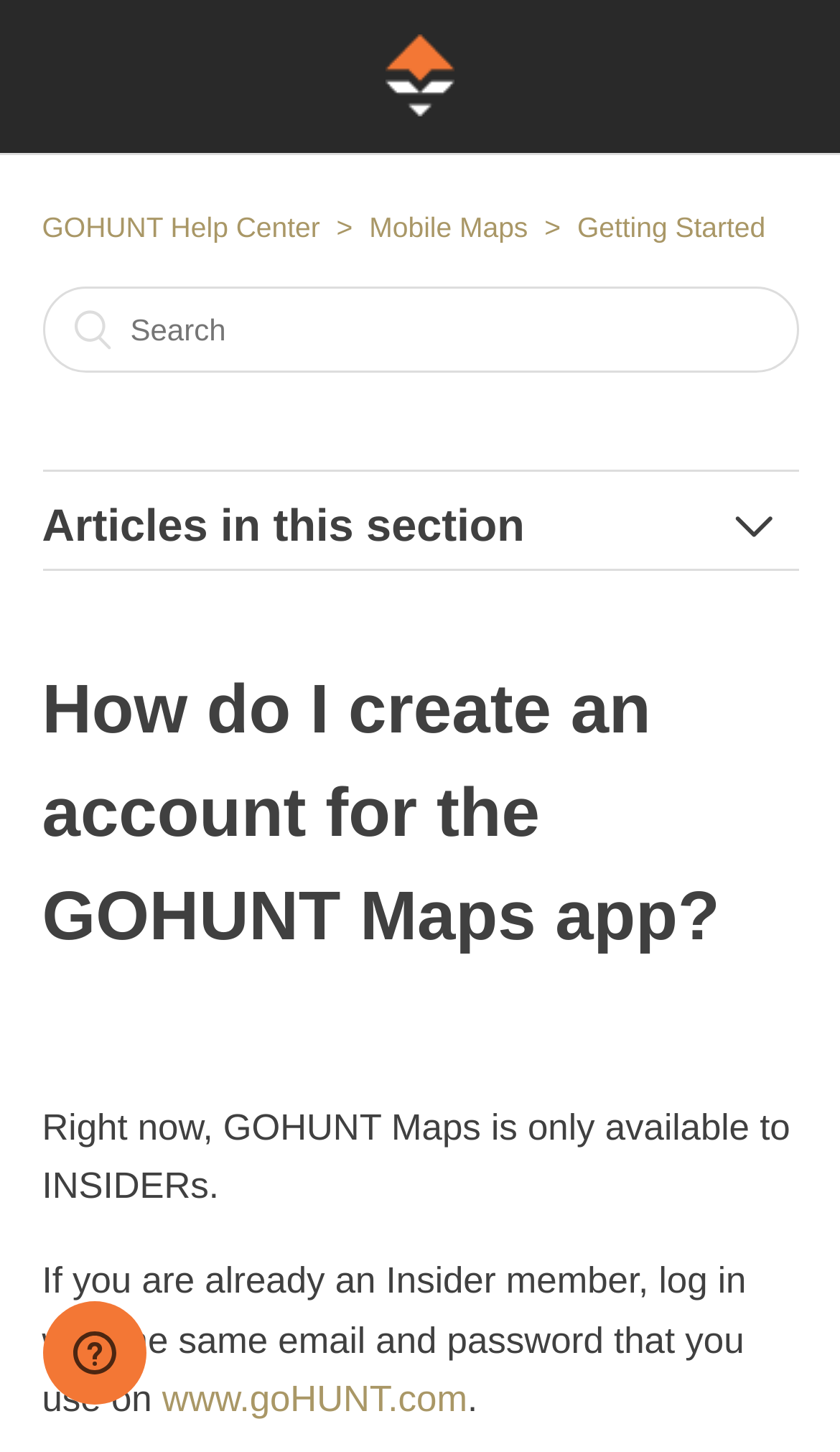How many links are there in the articles section?
Please analyze the image and answer the question with as much detail as possible.

I counted the number of links under the 'Articles in this section' heading, which are 'How do I import my content from onX or another mapping application?', 'How do I update to the latest app version?', 'Does the GOHUNT Maps app work without Wi-Fi or cell service?', and 'Does the GOHUNT Maps app work everywhere?'.